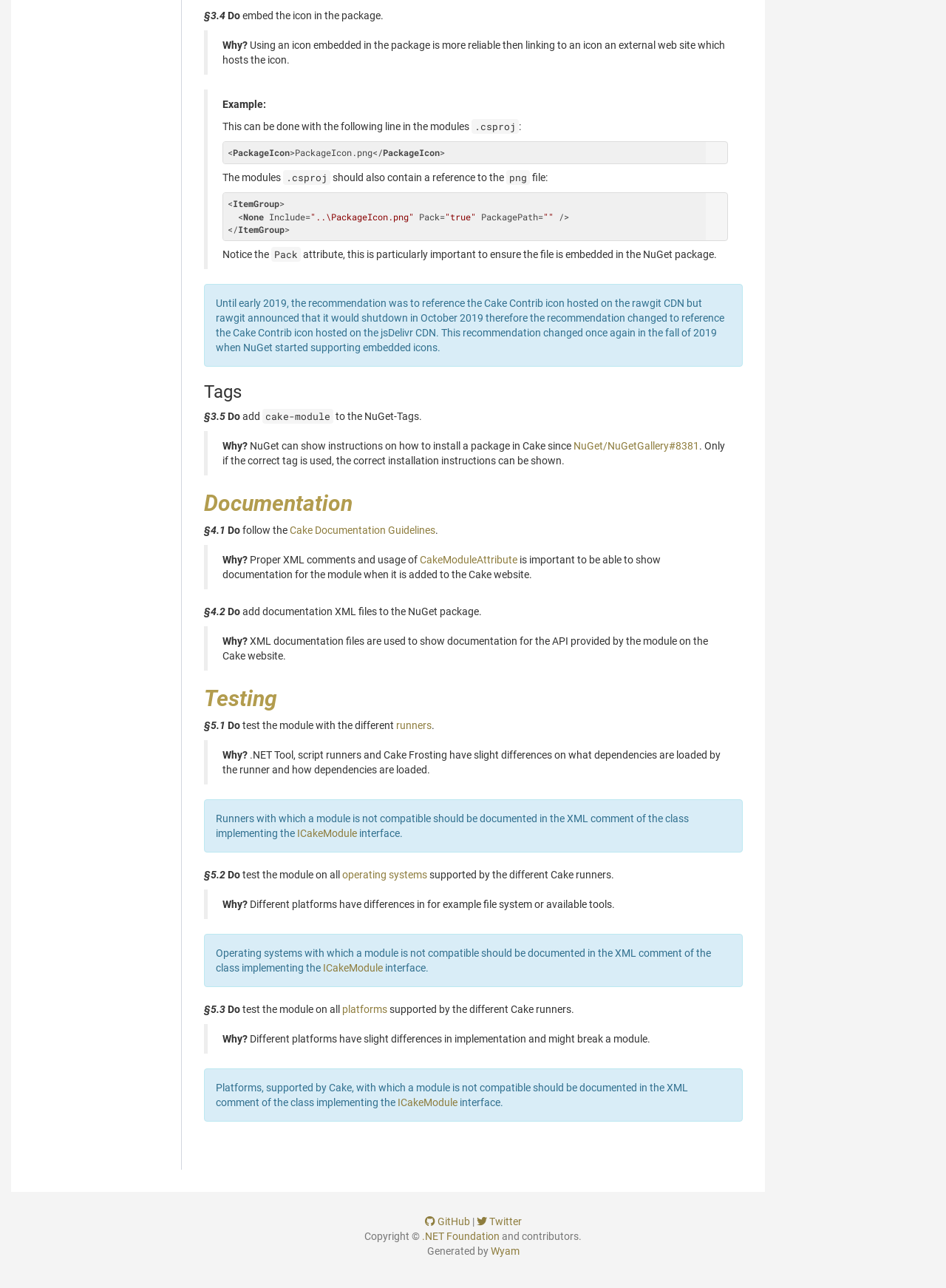What is the recommended way to embed an icon in a package?
Could you give a comprehensive explanation in response to this question?

According to the webpage, the recommended way to embed an icon in a package is to embed the icon in the package, as stated in the first blockquote section.